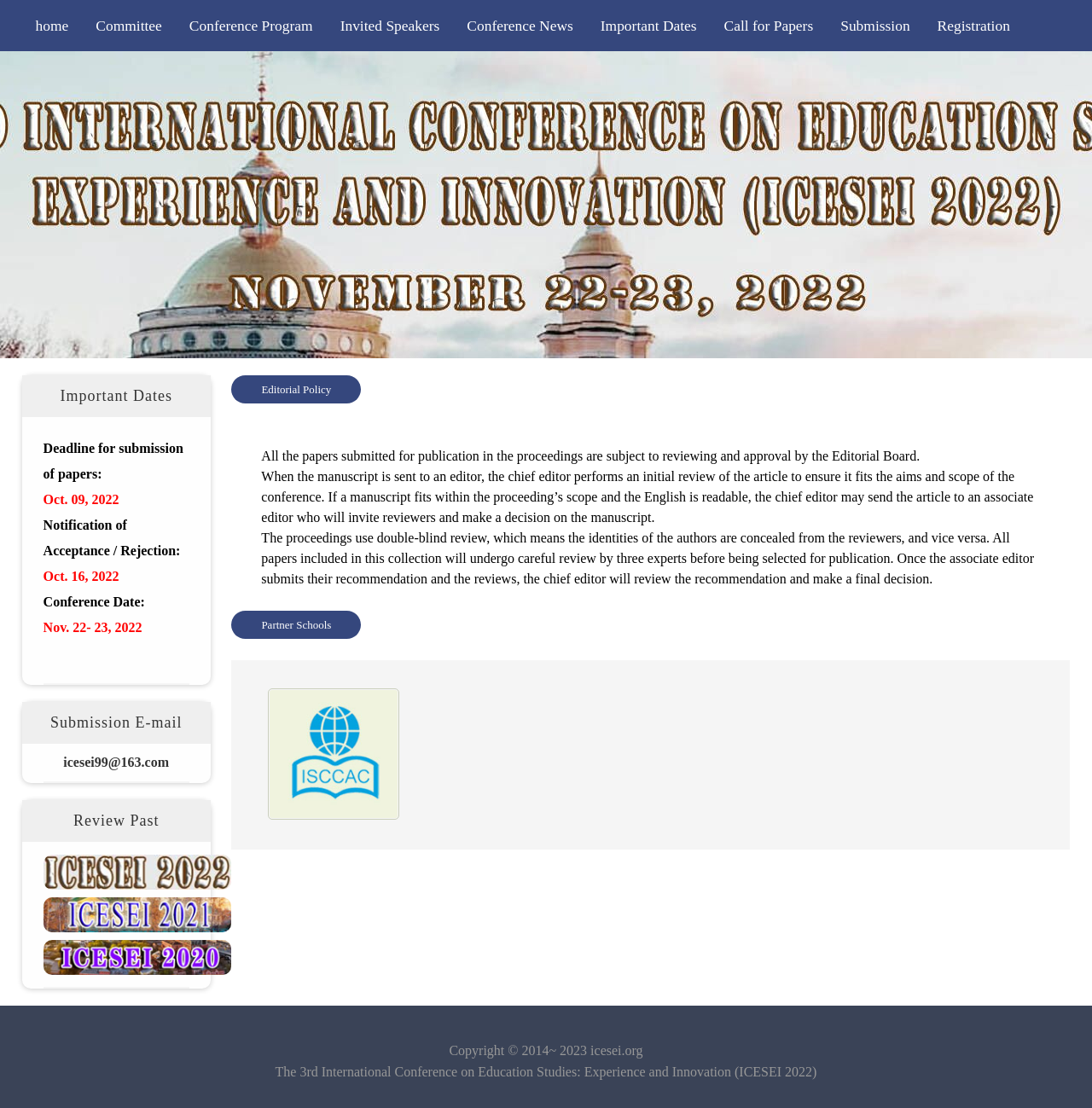Pinpoint the bounding box coordinates of the clickable area necessary to execute the following instruction: "go to home page". The coordinates should be given as four float numbers between 0 and 1, namely [left, top, right, bottom].

[0.02, 0.0, 0.075, 0.046]